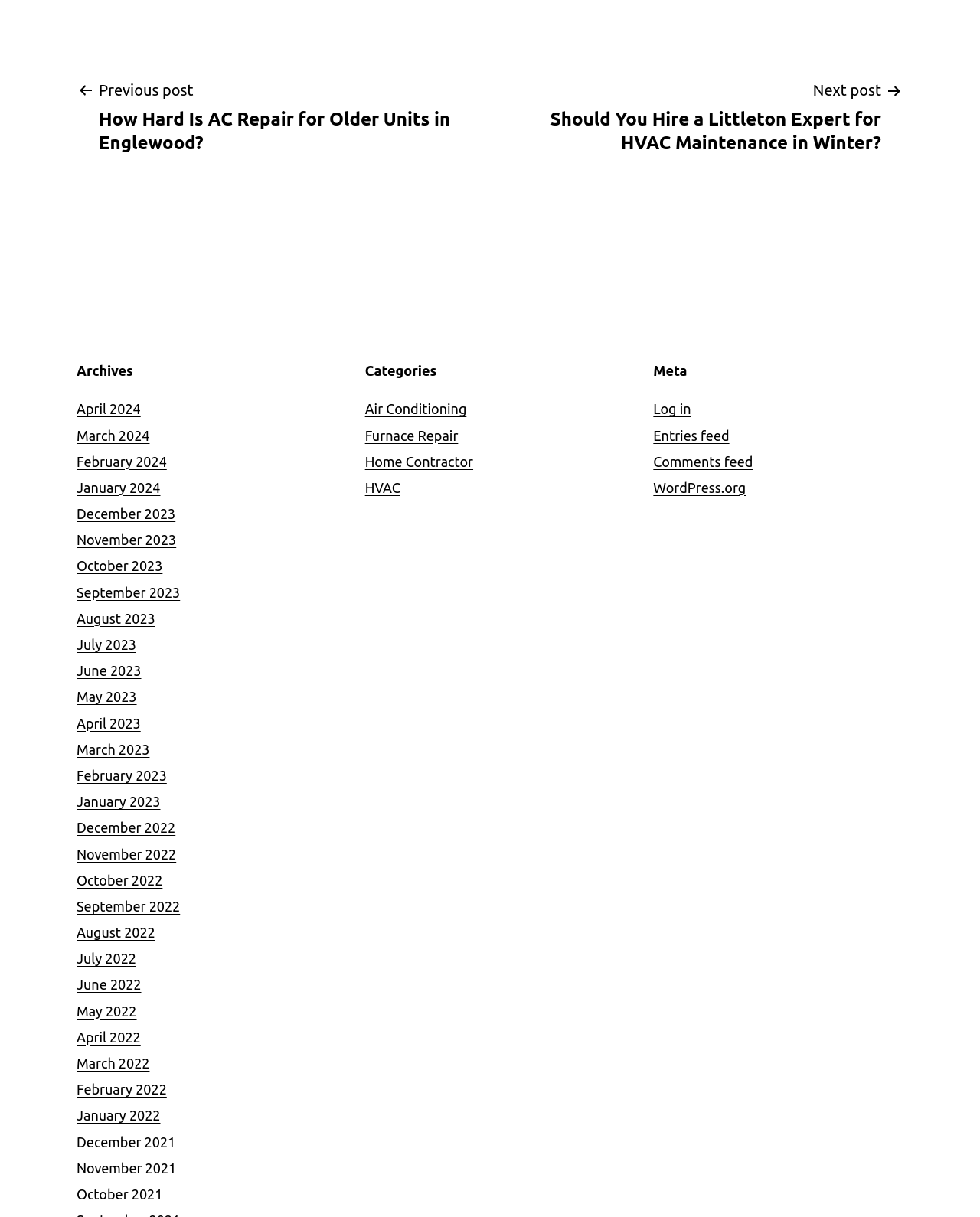Please identify the bounding box coordinates of the clickable area that will allow you to execute the instruction: "View archives for April 2024".

[0.078, 0.33, 0.144, 0.342]